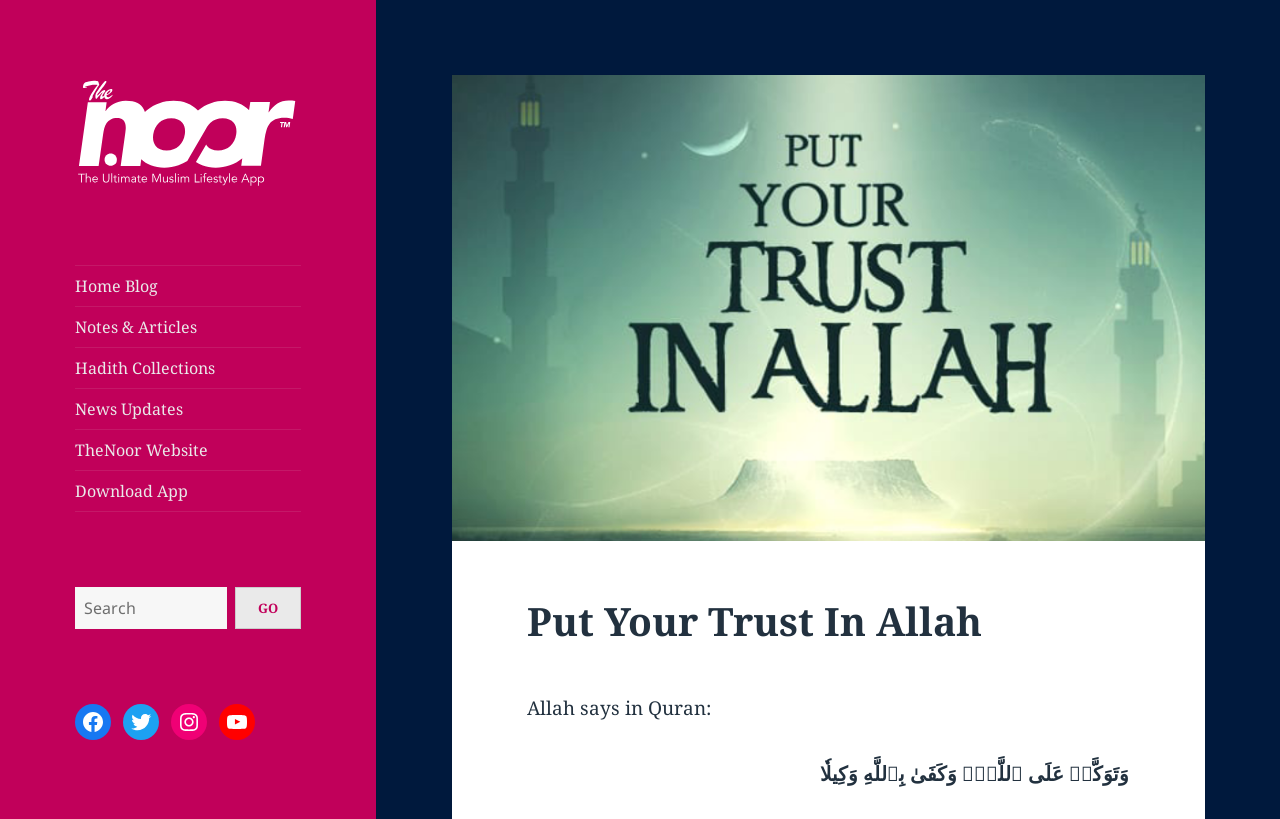Can you identify the bounding box coordinates of the clickable region needed to carry out this instruction: 'Click the Home link'? The coordinates should be four float numbers within the range of 0 to 1, stated as [left, top, right, bottom].

[0.059, 0.324, 0.235, 0.373]